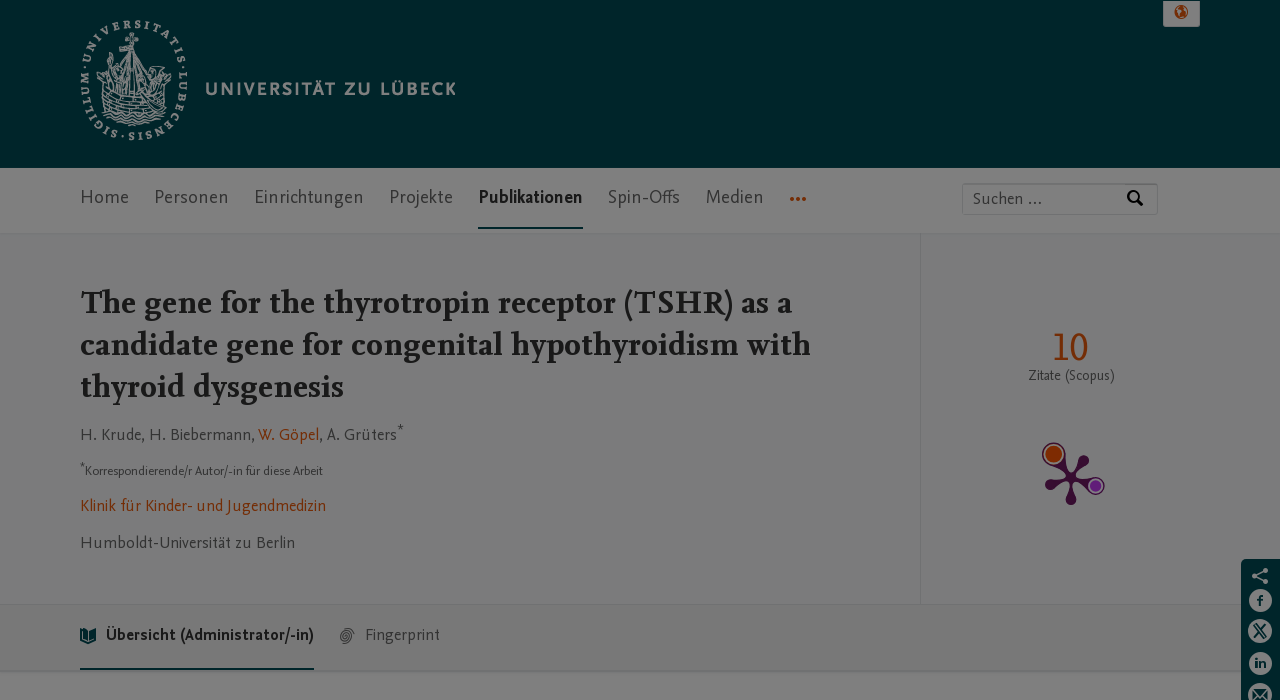What is the purpose of the button 'Sprache auswählen'?
Please provide a single word or phrase based on the screenshot.

To select a language